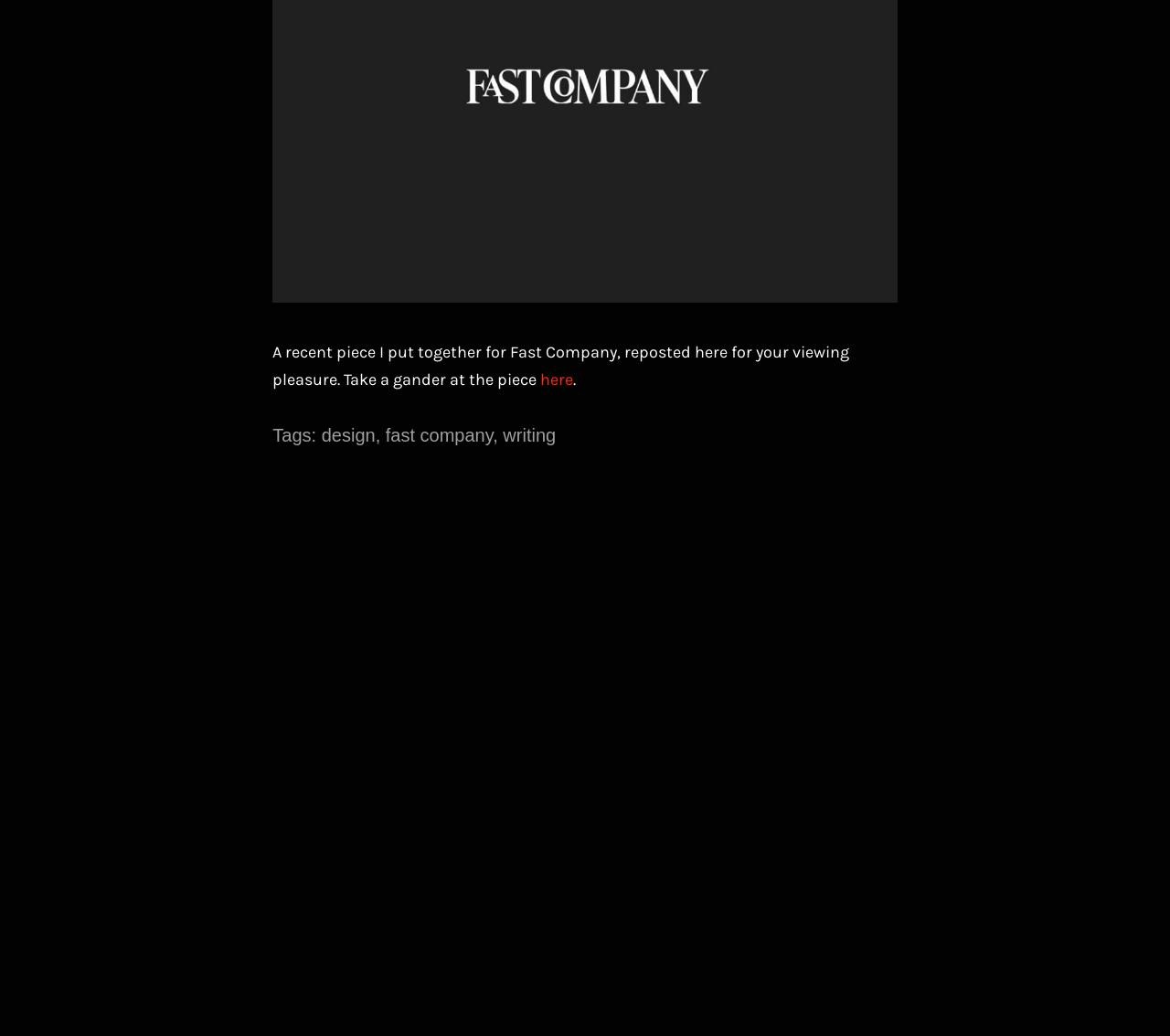Identify the bounding box coordinates for the UI element that matches this description: "Twitter".

[0.094, 0.749, 0.134, 0.765]